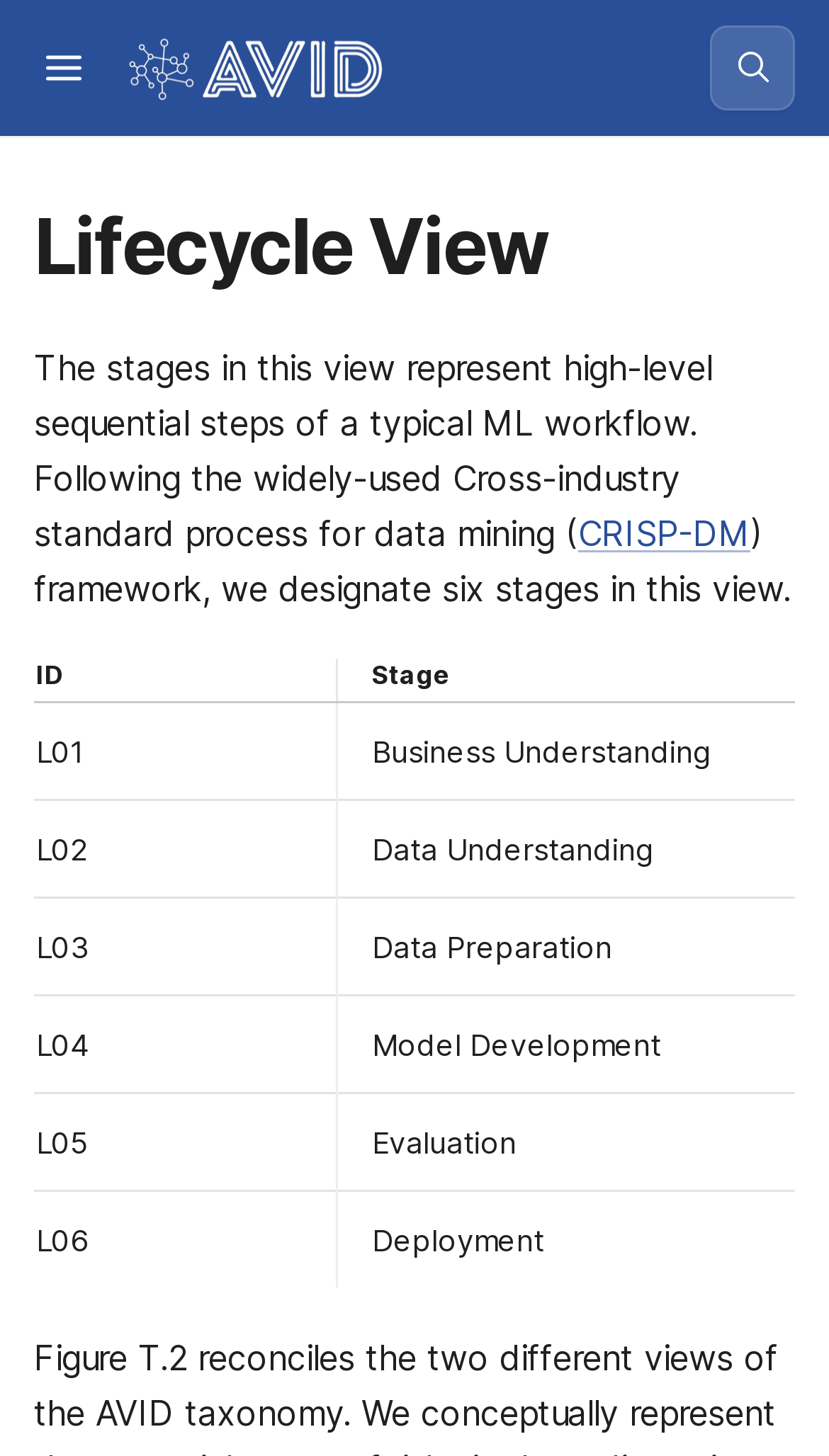Illustrate the webpage with a detailed description.

The webpage is titled "Lifecycle View | AVID Documentation" and has a focused root element. At the top-left corner, there is a button labeled "Open table of contents" with an accompanying image. Next to it, on the top-left, is a link to the "Logo" with an image of the logo. On the top-right corner, there is a button labeled "Search" with an accompanying image.

Below the top navigation bar, there is a heading that reads "Lifecycle View". Following this heading, there is a paragraph of text that explains the stages in this view, which represent high-level sequential steps of a typical ML workflow, based on the Cross-industry standard process for data mining (CRISP-DM) framework. The paragraph is divided into two parts, with a link to "CRISP-DM" in the middle.

Below the paragraph, there is an image, and then a table with six rows and two columns. The table headers are "ID" and "Stage", and each row represents a stage in the ML workflow, with the ID and stage name in the respective columns. The stages listed are "Business Understanding", "Data Understanding", "Data Preparation", "Model Development", "Evaluation", and "Deployment".

Throughout the page, there are several images, but their contents are not described. The overall layout is organized, with clear headings and concise text, making it easy to navigate and understand the content.